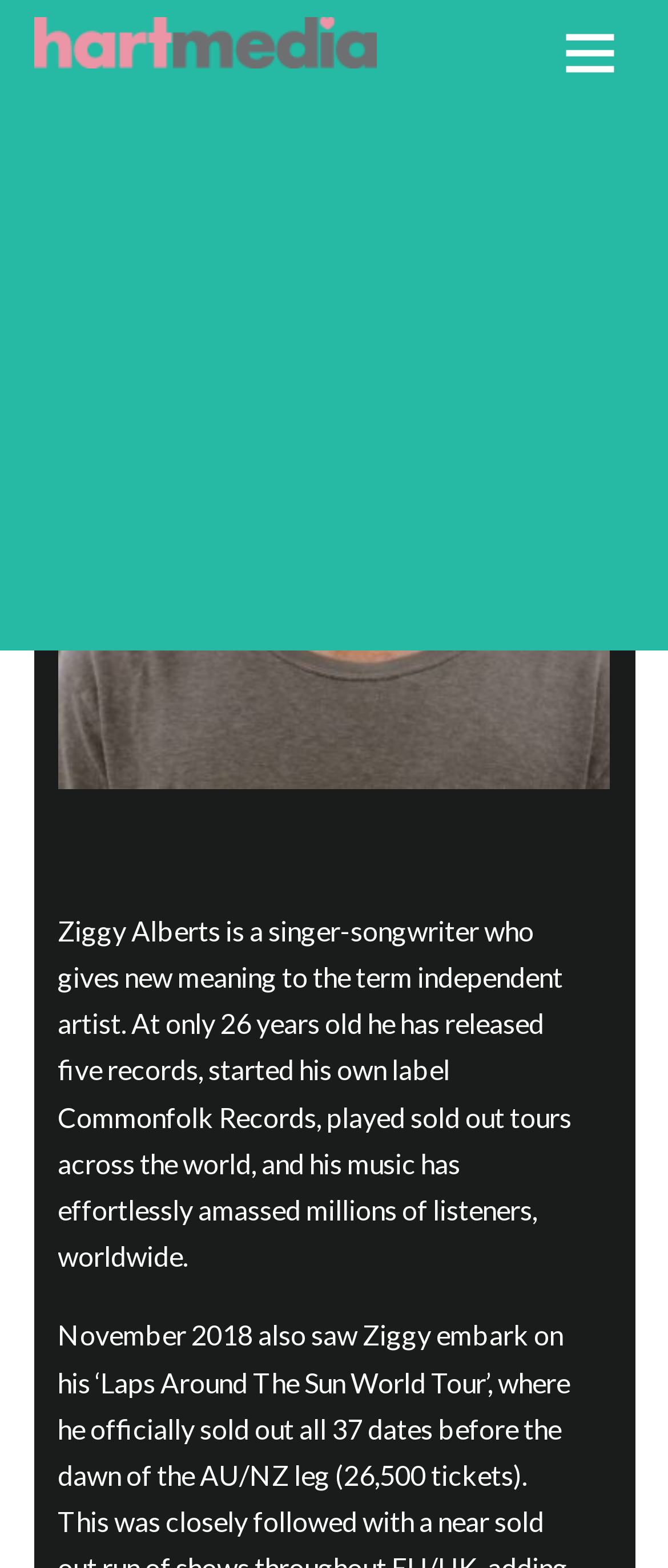How many records has Ziggy Alberts released?
Based on the visual content, answer with a single word or a brief phrase.

Five